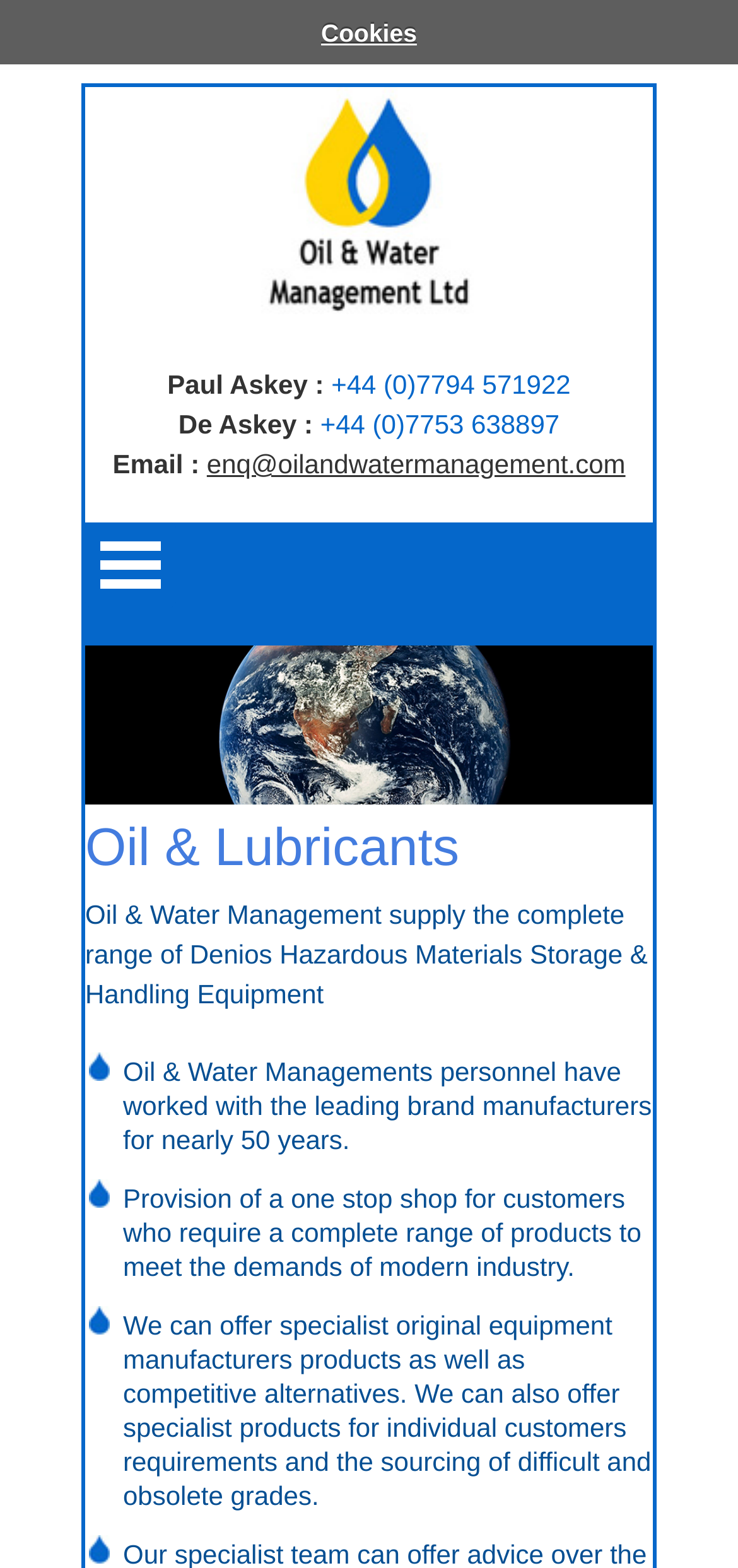Pinpoint the bounding box coordinates of the clickable area necessary to execute the following instruction: "Open the menu". The coordinates should be given as four float numbers between 0 and 1, namely [left, top, right, bottom].

[0.115, 0.333, 0.238, 0.388]